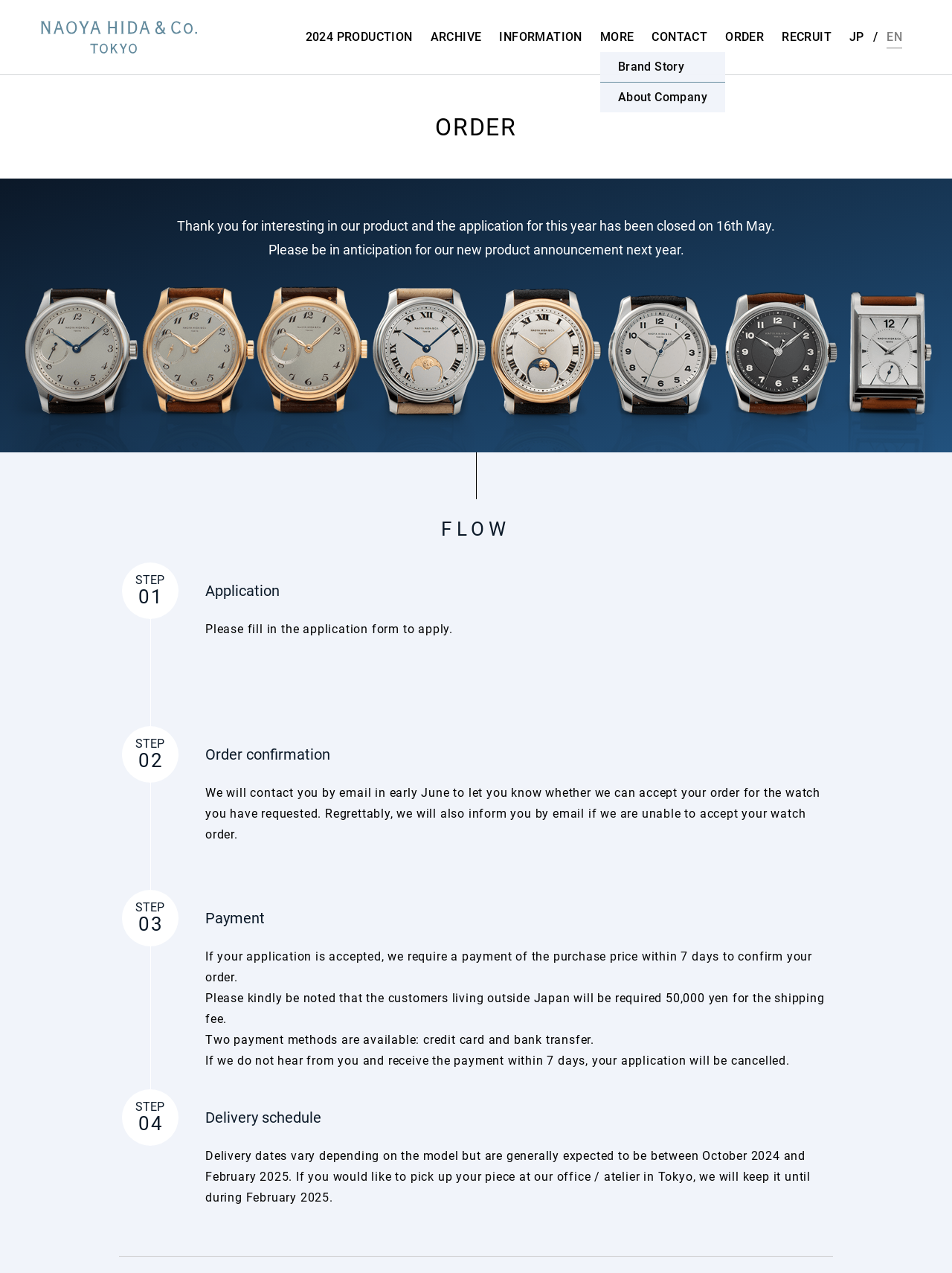What is the expected delivery period for the watches?
Based on the image, please offer an in-depth response to the question.

According to the webpage, the delivery dates vary depending on the model, but are generally expected to be between October 2024 and February 2025, as stated in the StaticText element with the text 'Delivery dates vary depending on the model but are generally expected to be between October 2024 and February 2025.'.